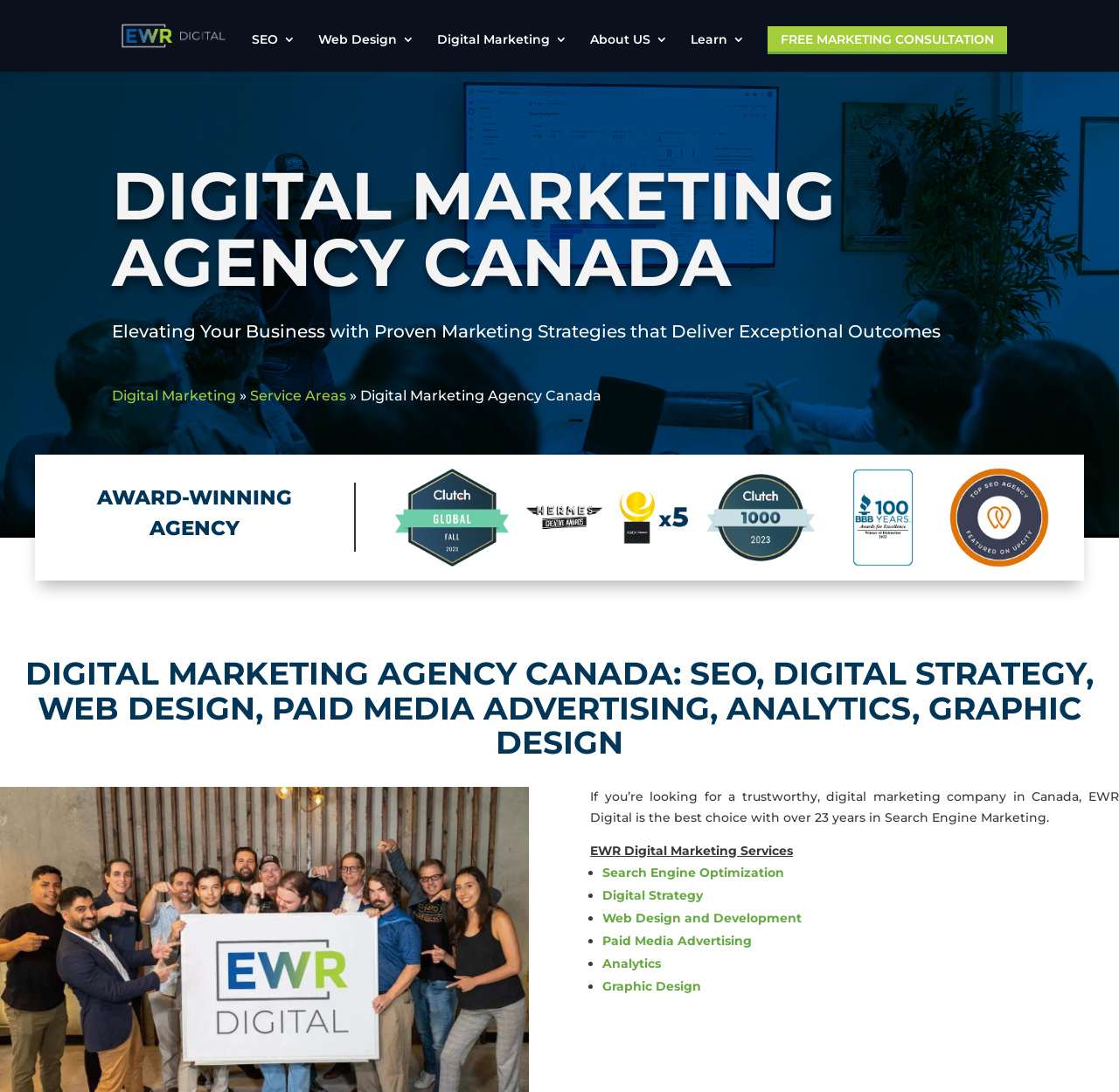Determine the bounding box coordinates of the section to be clicked to follow the instruction: "Learn more about 'Digital Marketing' services". The coordinates should be given as four float numbers between 0 and 1, formatted as [left, top, right, bottom].

[0.391, 0.03, 0.507, 0.066]